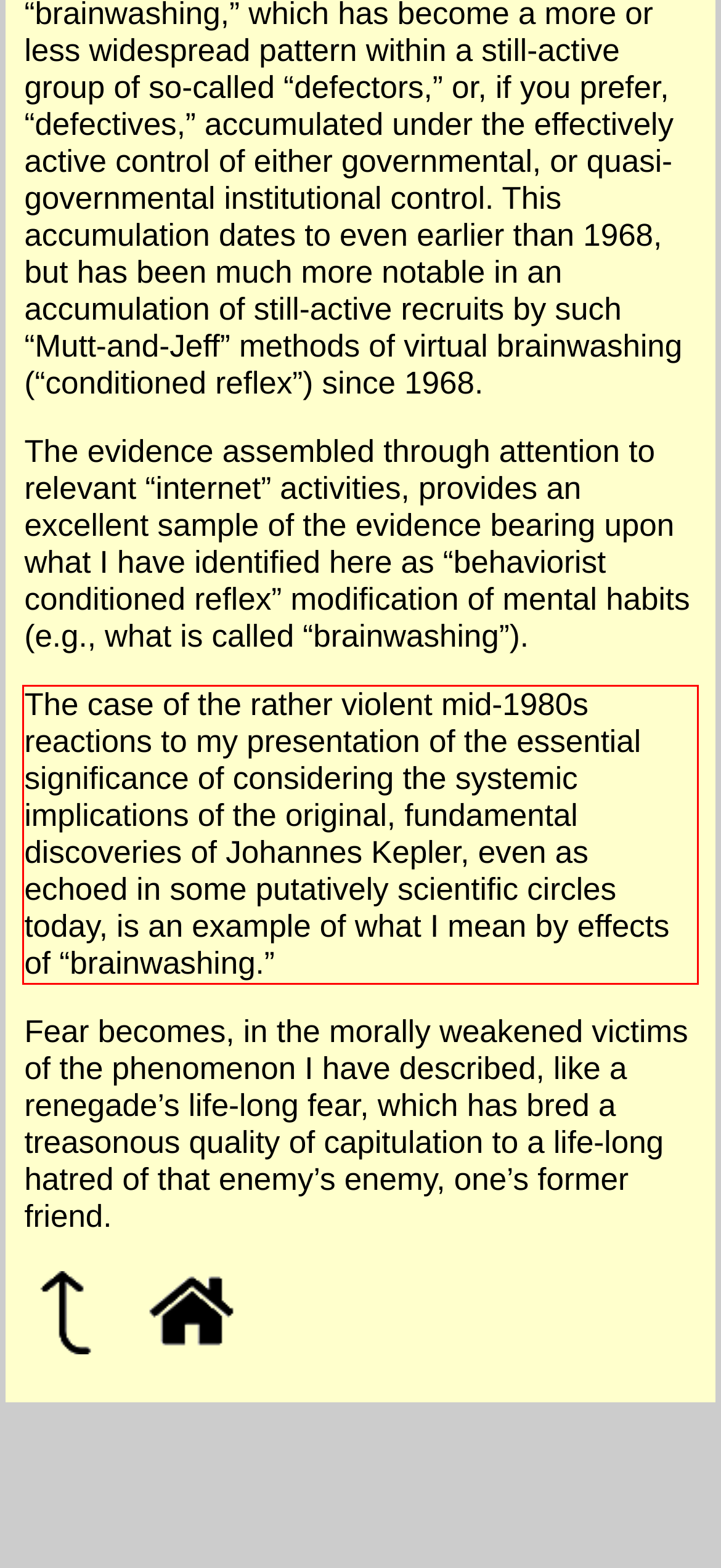Analyze the screenshot of the webpage and extract the text from the UI element that is inside the red bounding box.

The case of the rather violent mid-1980s reactions to my presentation of the essential significance of considering the systemic implications of the original, fundamental discoveries of Johannes Kepler, even as echoed in some putatively scientific circles today, is an example of what I mean by effects of “brainwashing.”